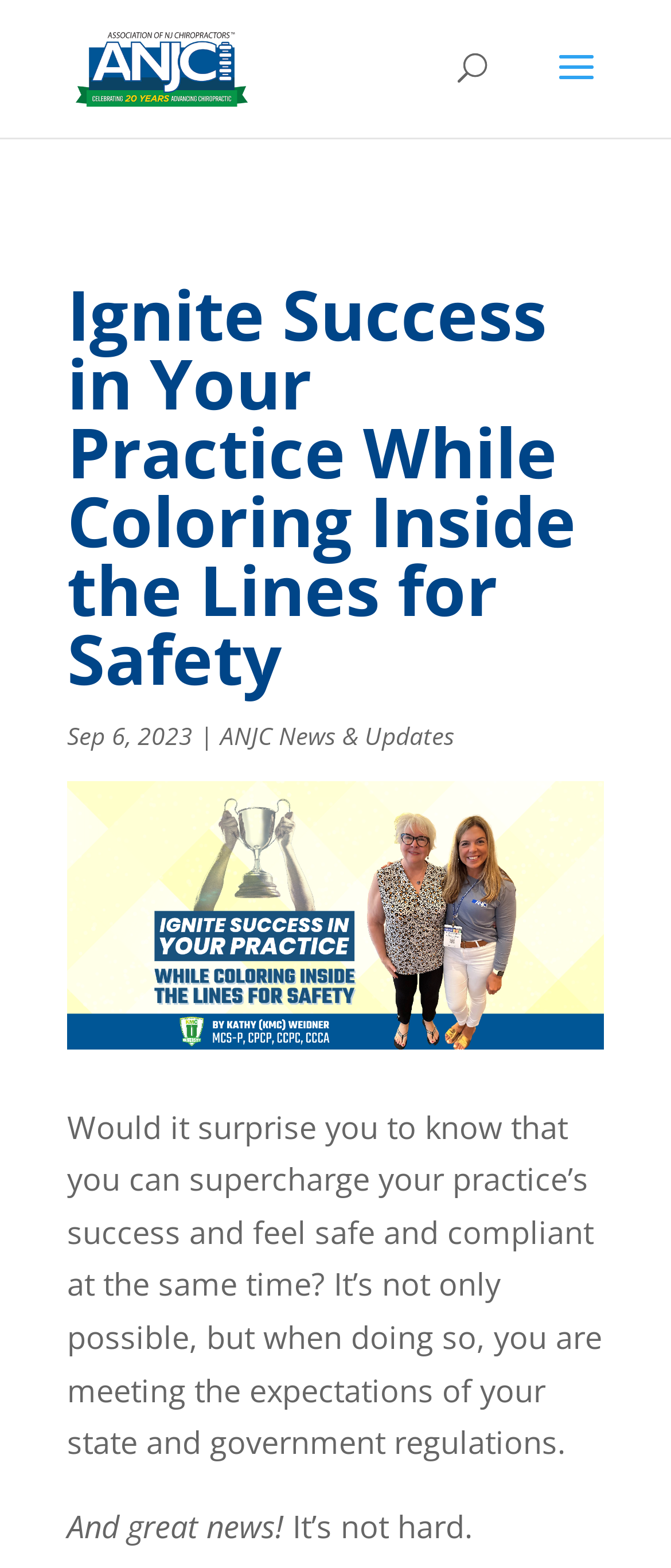Produce an elaborate caption capturing the essence of the webpage.

The webpage is about the Association of New Jersey Chiropractors, with a focus on igniting success in a practice while ensuring safety and compliance. At the top left, there is a link to the association's website, accompanied by an image of the association's logo. 

Below the logo, there is a search bar that spans across the top of the page. 

The main content of the page is divided into two sections. On the left side, there is a heading that reads "Ignite Success in Your Practice While Coloring Inside the Lines for Safety". Below the heading, there is a date "Sep 6, 2023" followed by a link to "ANJC News & Updates". 

On the right side, there is a large image related to "Igniting Success in Your Practice". Below the image, there is a paragraph of text that discusses the possibility of supercharging a practice's success while meeting state and government regulations. 

Further down, there are two more lines of text, one reading "And great news!" and the other "It’s not hard."